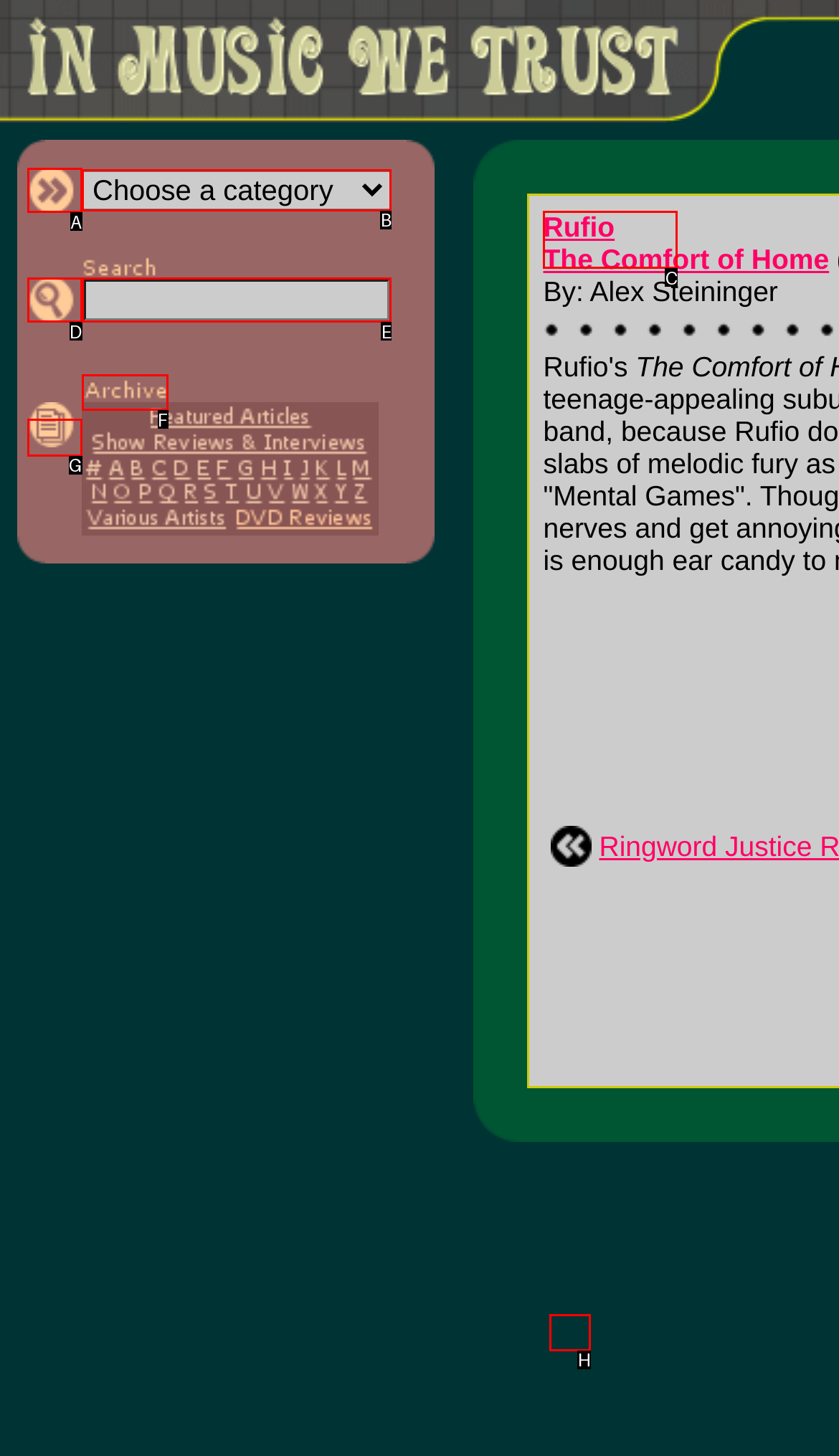Select the HTML element that matches the description: alt=">> Search". Provide the letter of the chosen option as your answer.

D